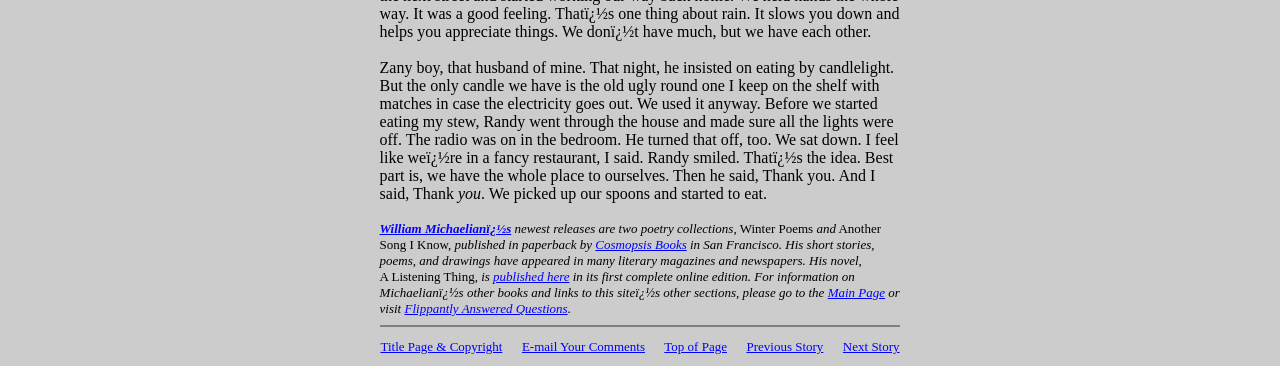Answer the question using only a single word or phrase: 
How many links are there in the main content?

5